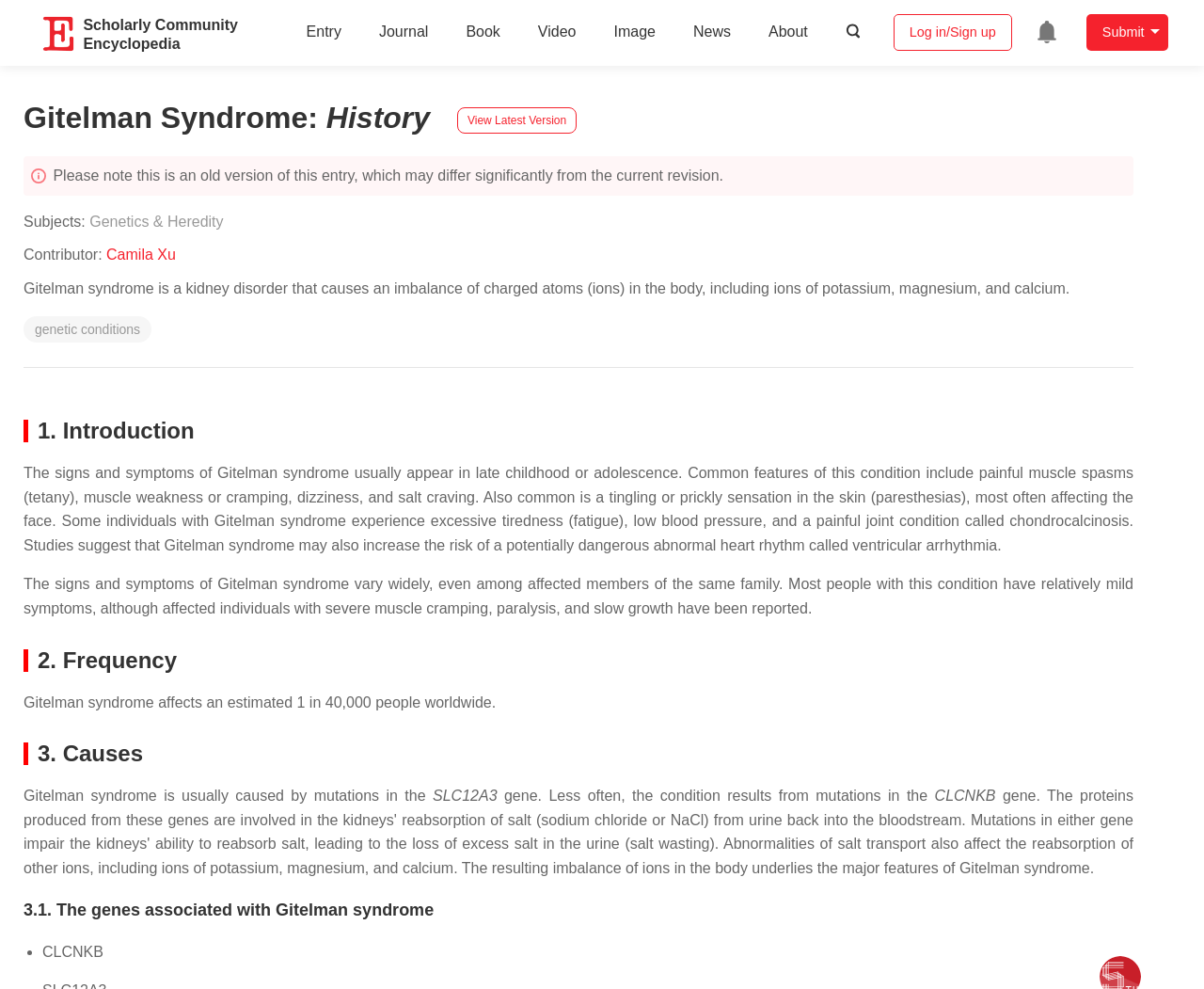Locate the bounding box coordinates of the item that should be clicked to fulfill the instruction: "Log in or sign up".

[0.742, 0.014, 0.84, 0.051]